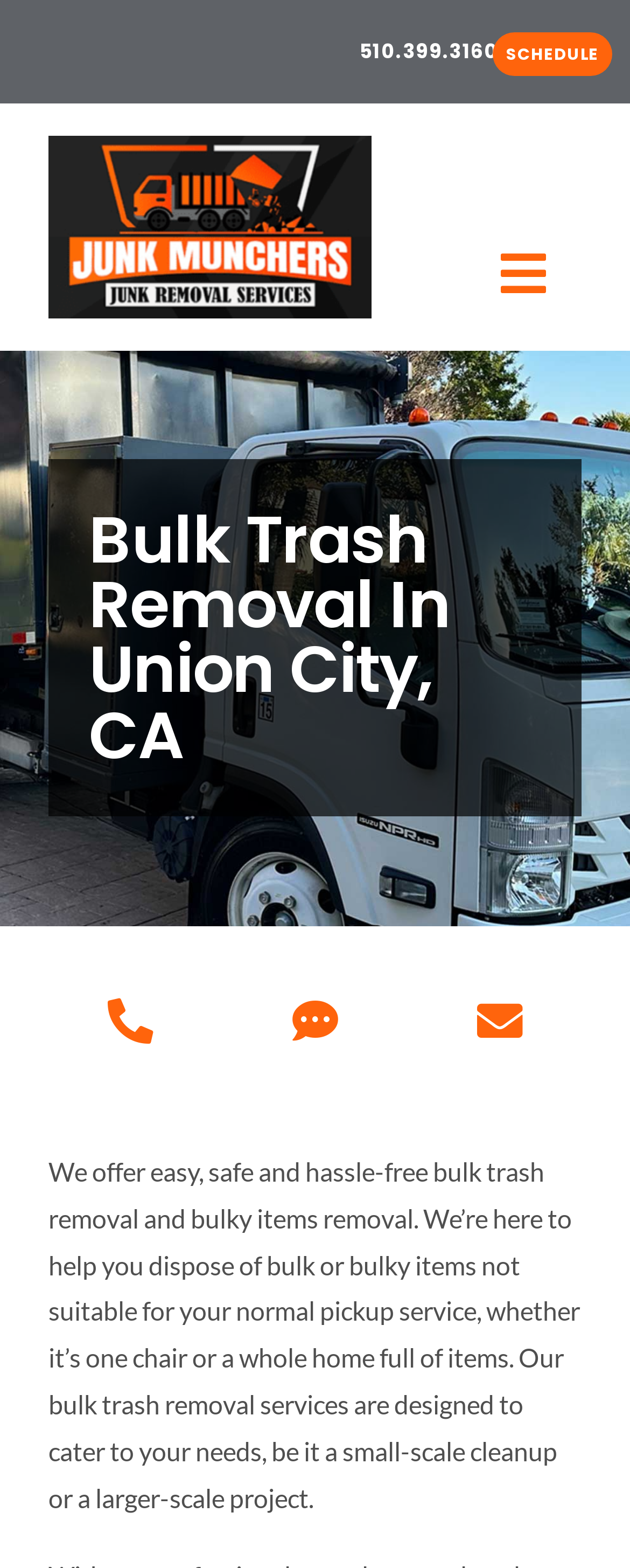Respond to the following question with a brief word or phrase:
What type of items does Junk Munchers remove?

Bulk or bulky items